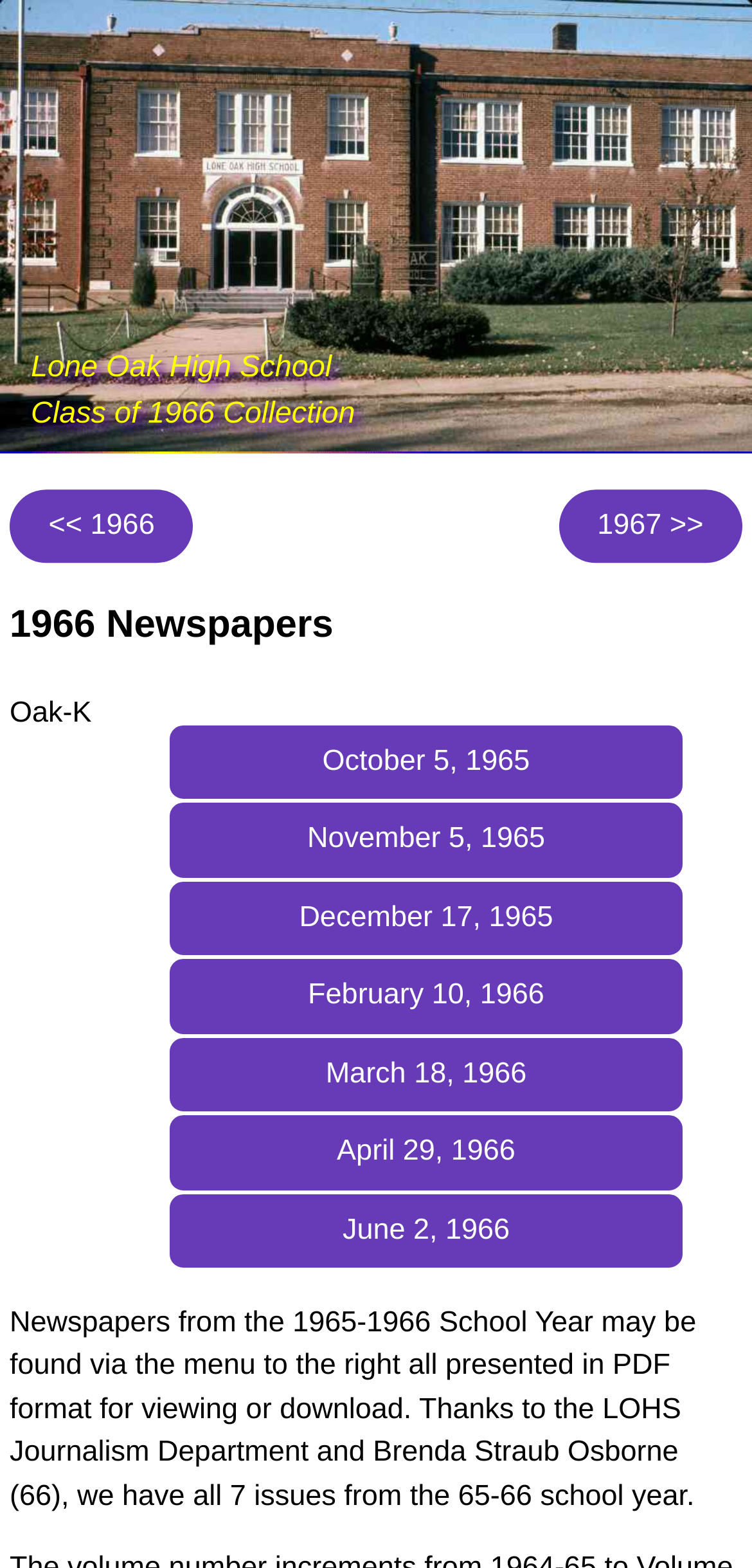Could you provide the bounding box coordinates for the portion of the screen to click to complete this instruction: "Go to previous year"?

[0.013, 0.312, 0.257, 0.359]